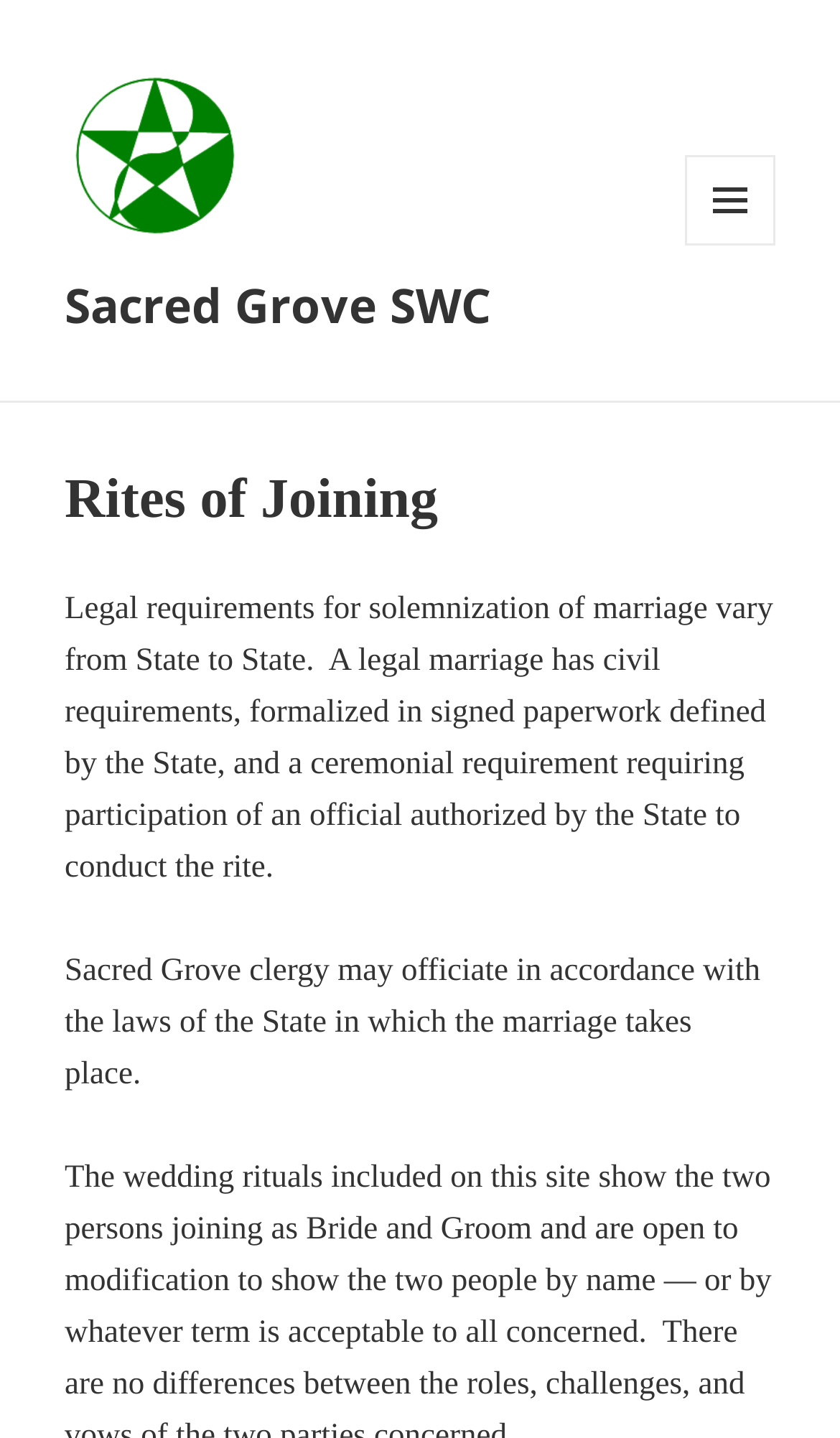Generate the text content of the main heading of the webpage.

Rites of Joining